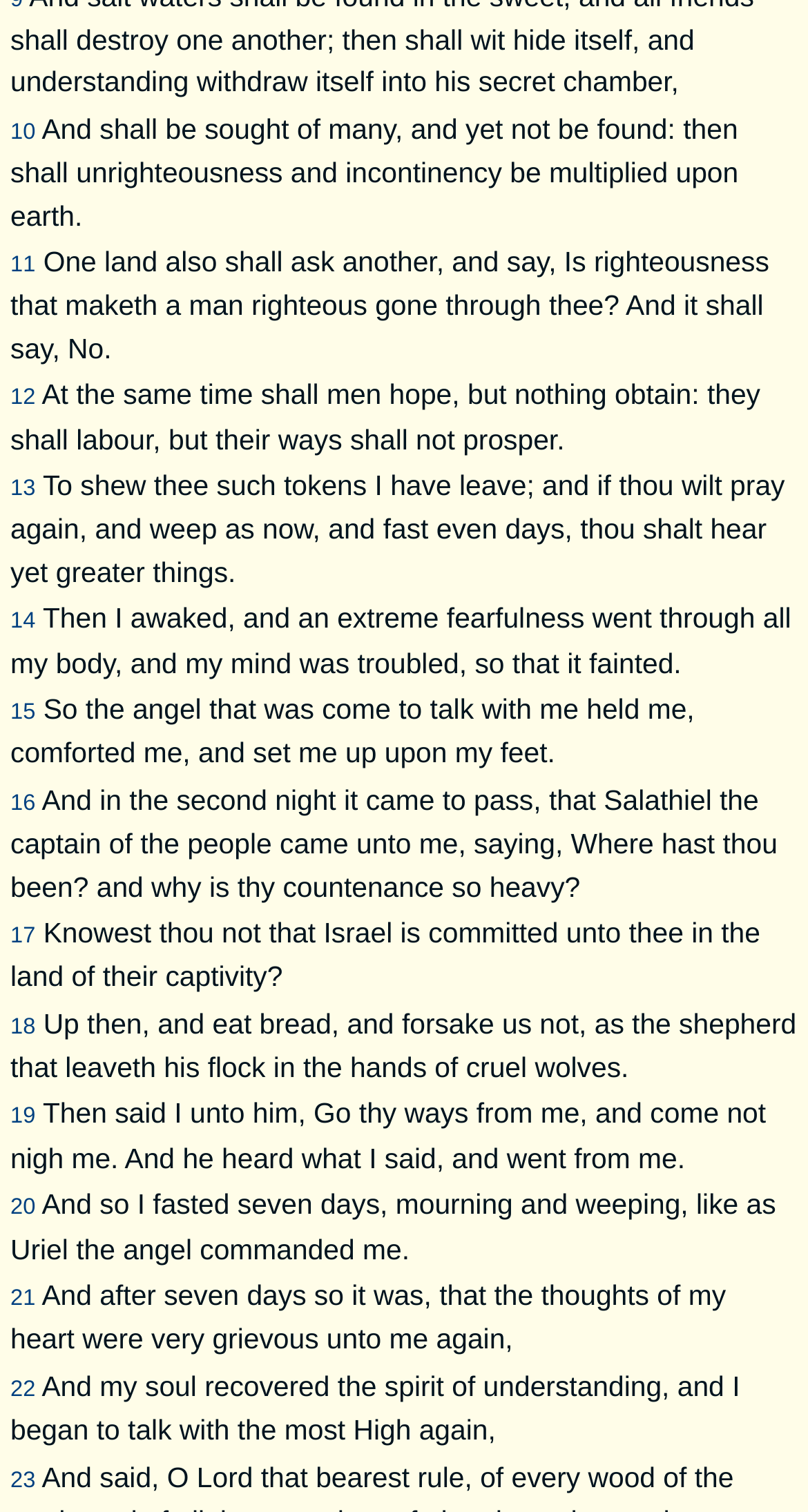What is the last sentence of the text?
Using the visual information, respond with a single word or phrase.

And my soul recovered the spirit of understanding, and I began to talk with the most High again,